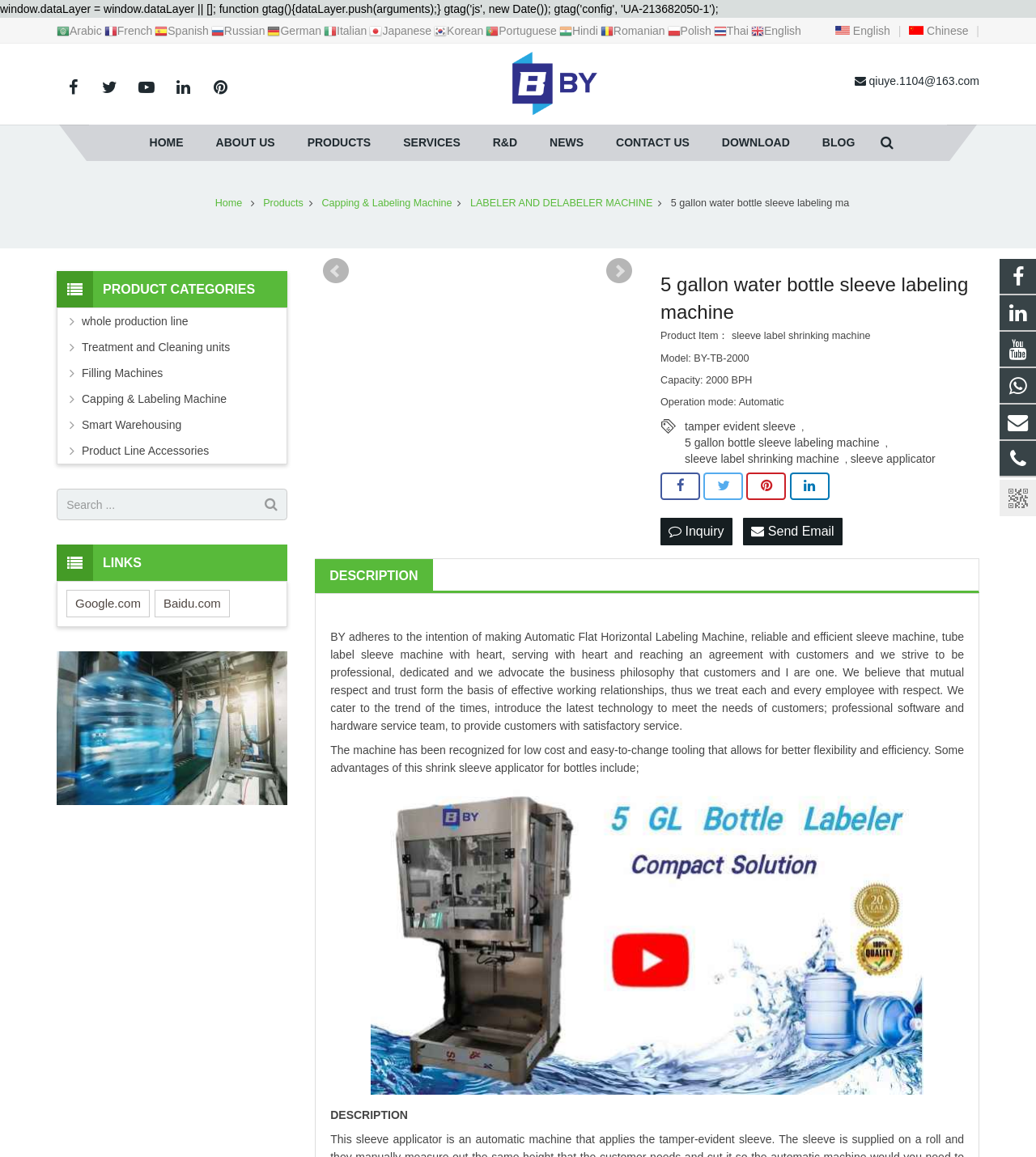What is the operation mode of the machine?
Look at the screenshot and respond with one word or a short phrase.

Automatic